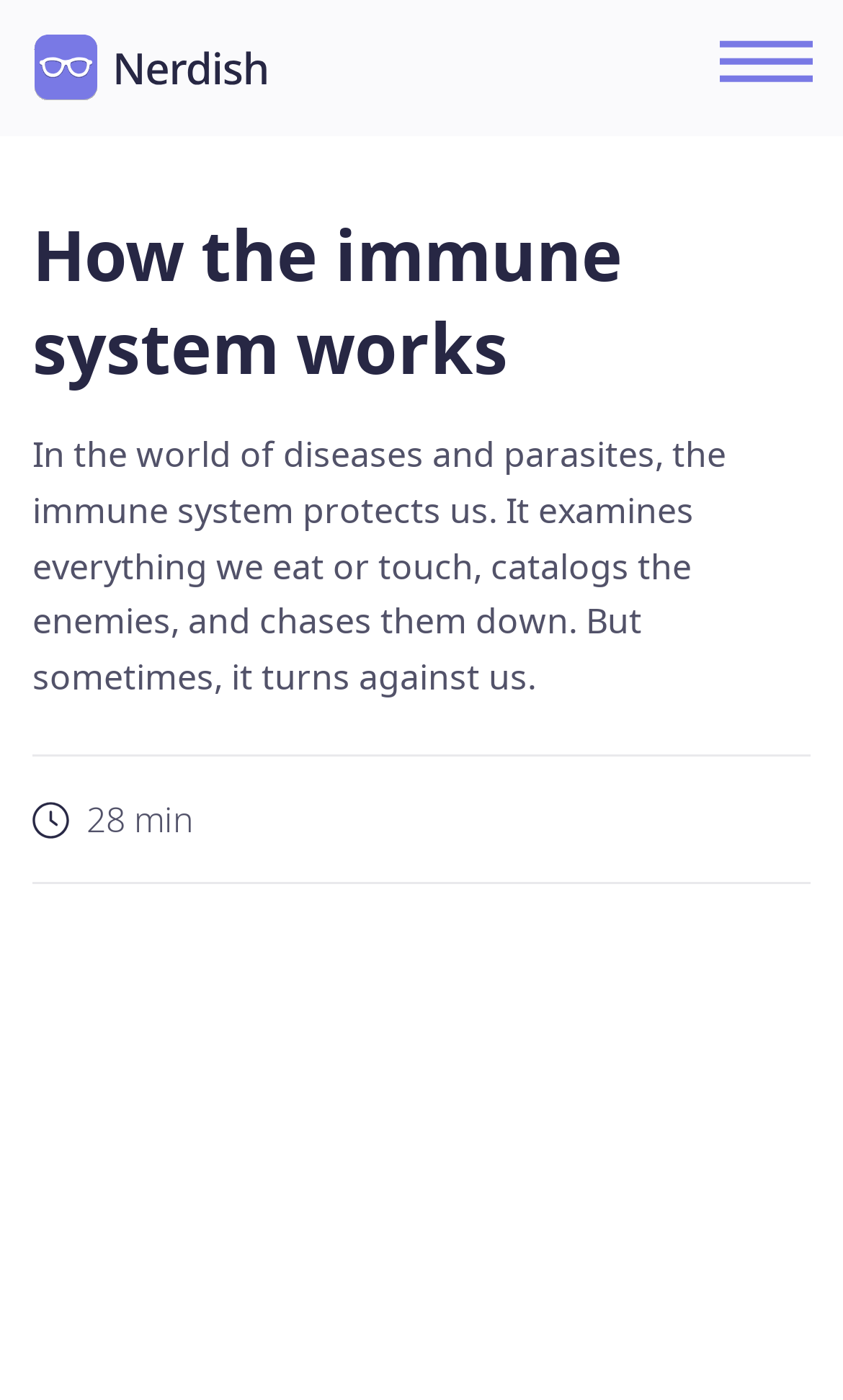What is the main heading displayed on the webpage? Please provide the text.

How the immune system works